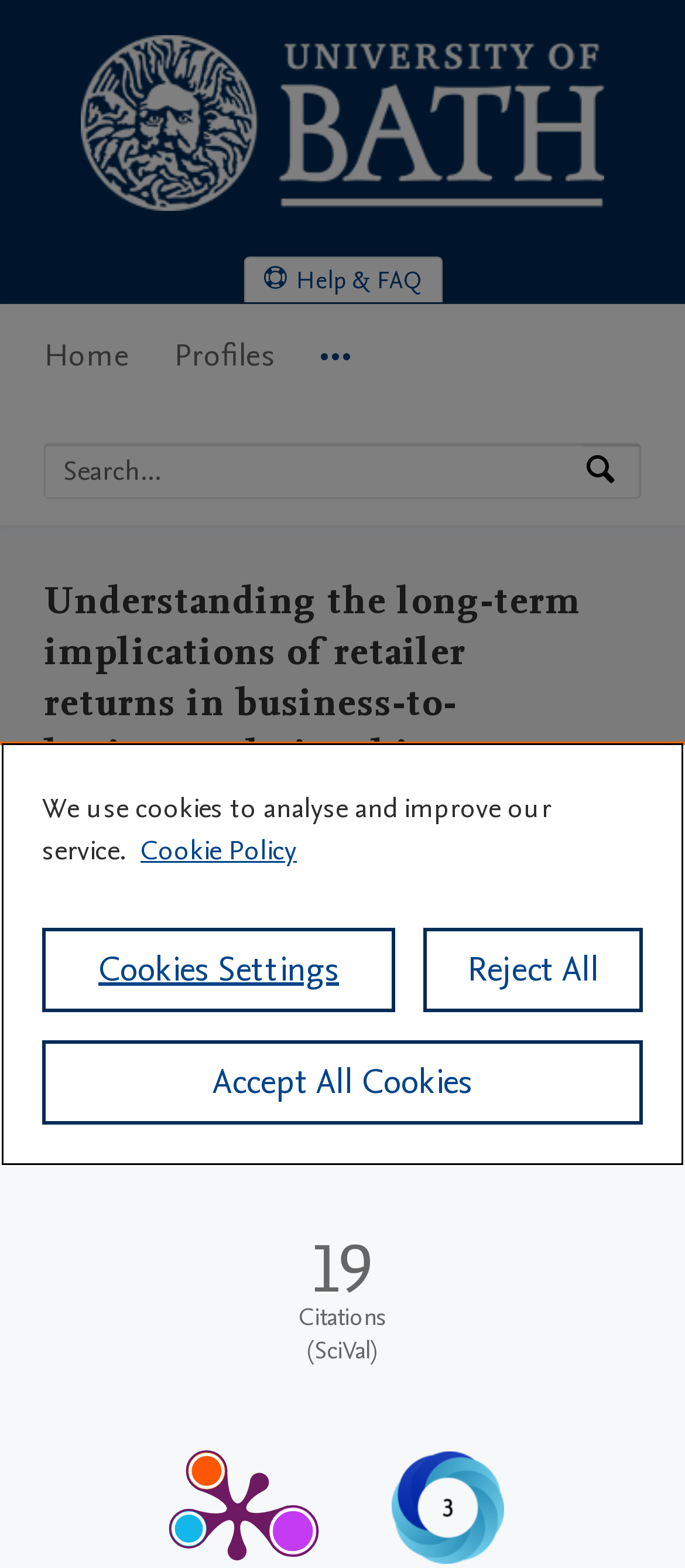How many citations does this article have?
Look at the image and construct a detailed response to the question.

I found the number of citations by looking at the text following the label 'Citations (SciVal)'. The text says '19', which is the number of citations this article has.